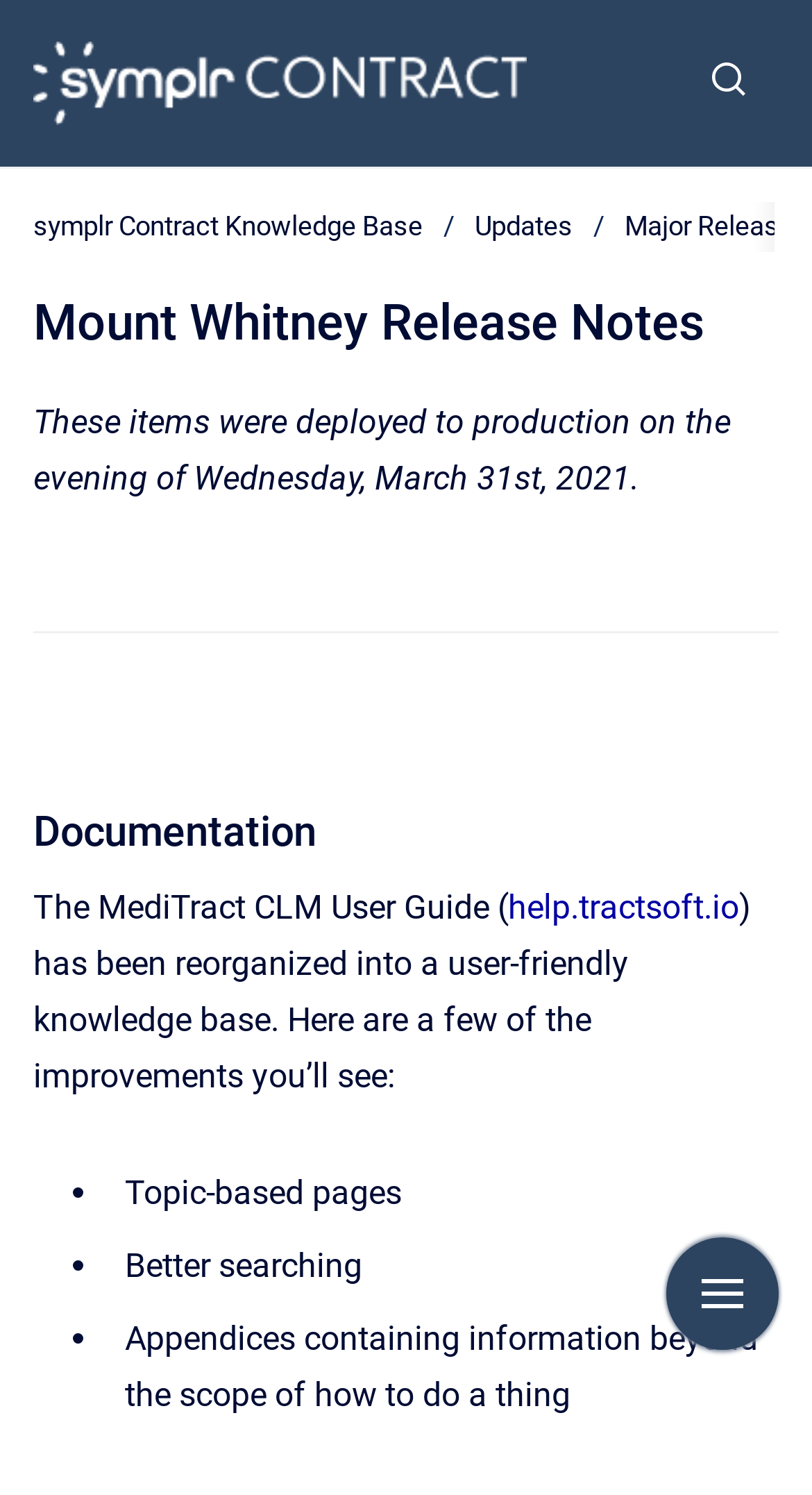What is the purpose of the MediTract CLM User Guide?
Please respond to the question with a detailed and well-explained answer.

The purpose of the MediTract CLM User Guide can be inferred from the static text element ') has been reorganized into a user-friendly knowledge base.' which is located below the heading element 'Documentation'.